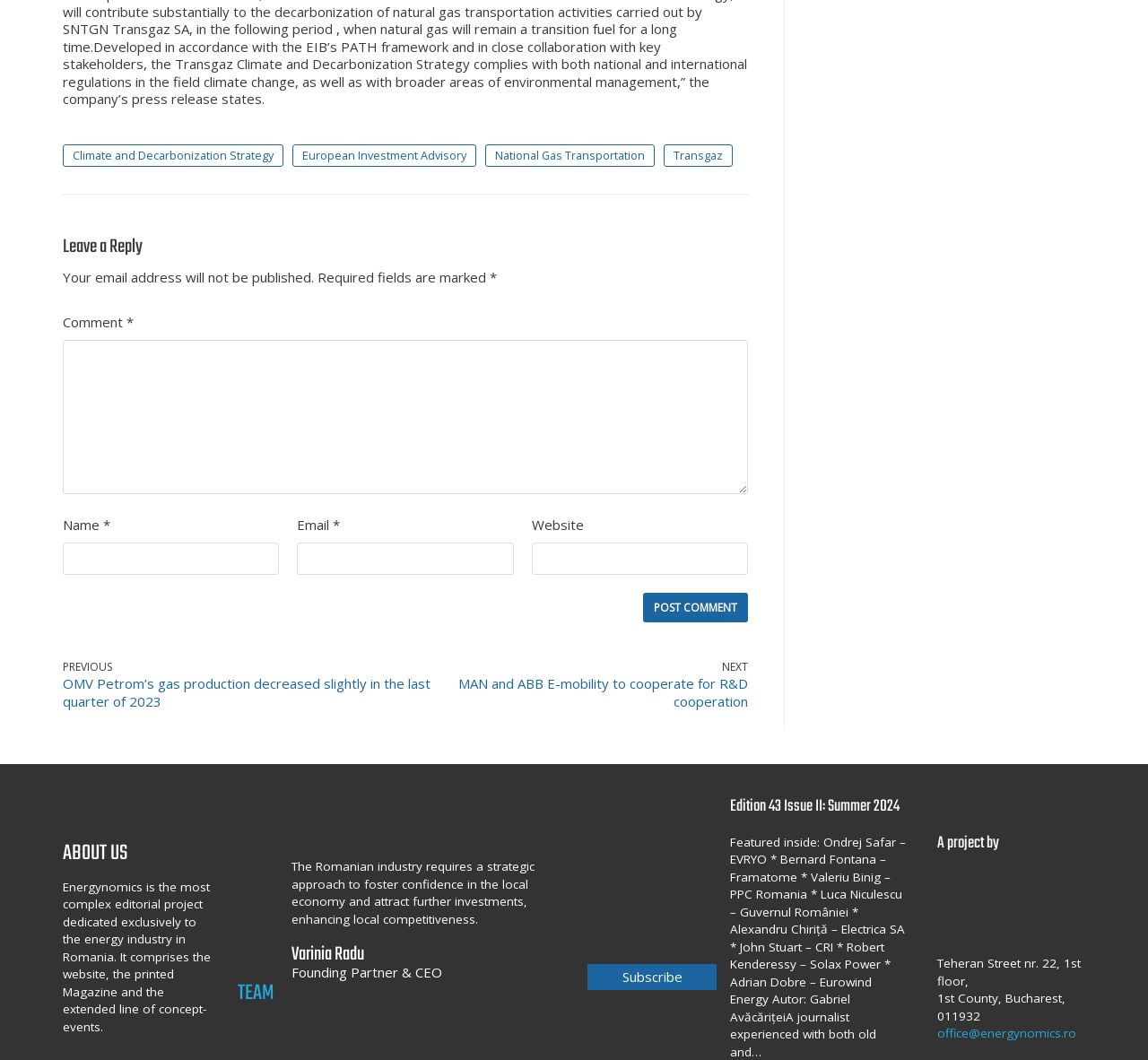Please locate the bounding box coordinates of the element that needs to be clicked to achieve the following instruction: "Click on the 'Subscribe' link". The coordinates should be four float numbers between 0 and 1, i.e., [left, top, right, bottom].

[0.512, 0.909, 0.624, 0.934]